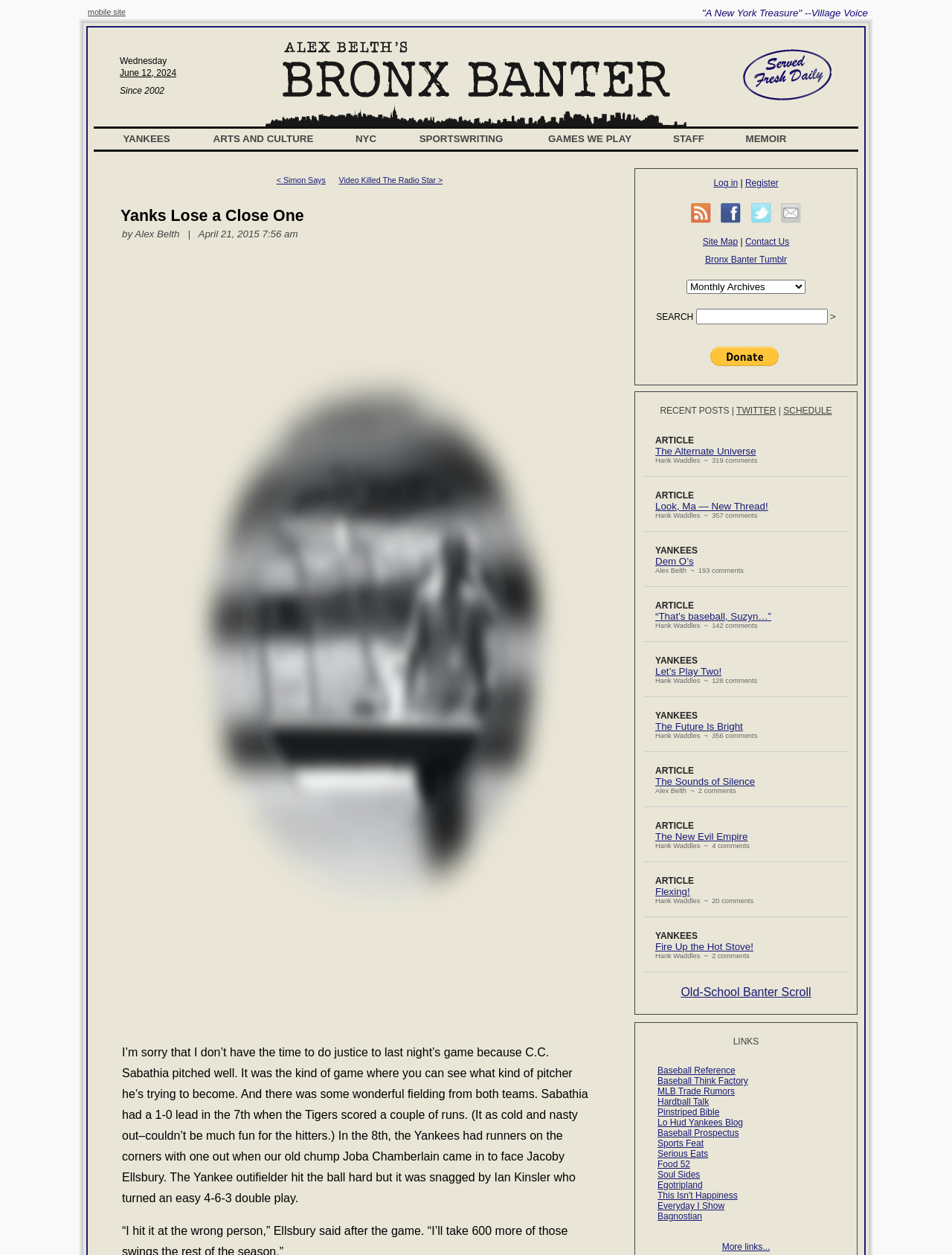How many comments does the article 'The Alternate Universe' have?
Using the visual information, reply with a single word or short phrase.

319